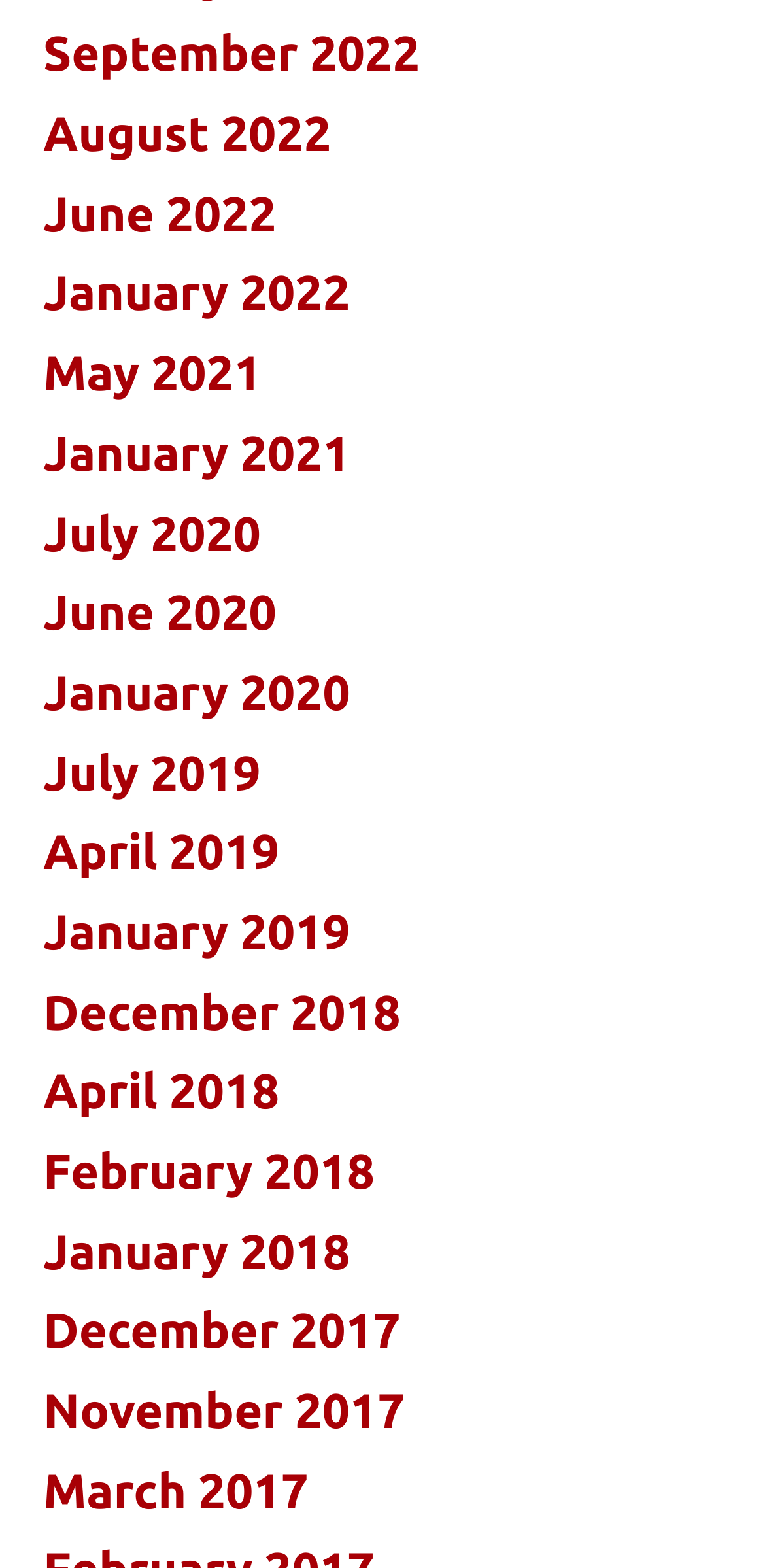Determine the bounding box coordinates of the element that should be clicked to execute the following command: "Open navigation menu".

None